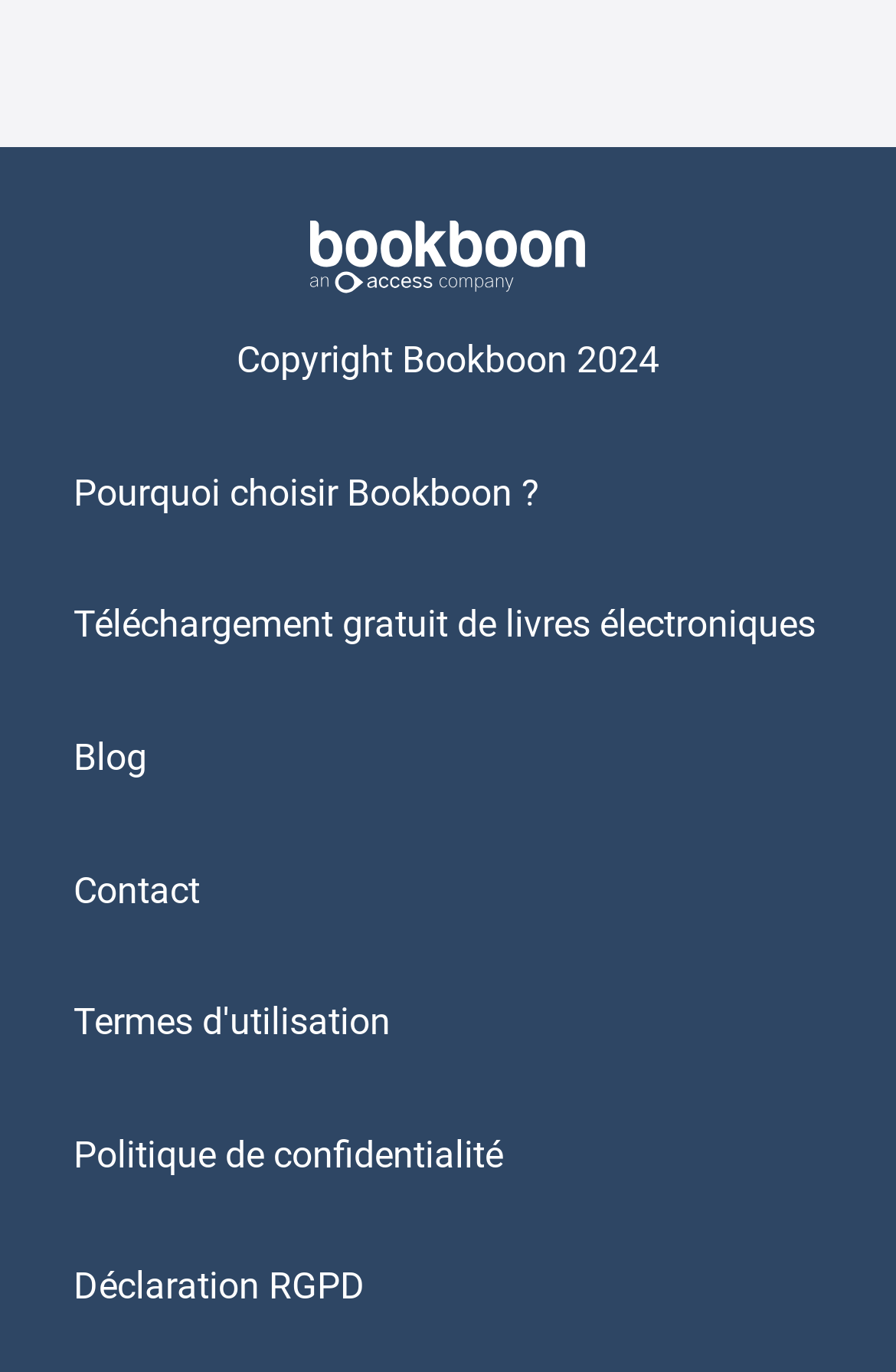Please respond to the question with a concise word or phrase:
What is the copyright year of the website?

2024